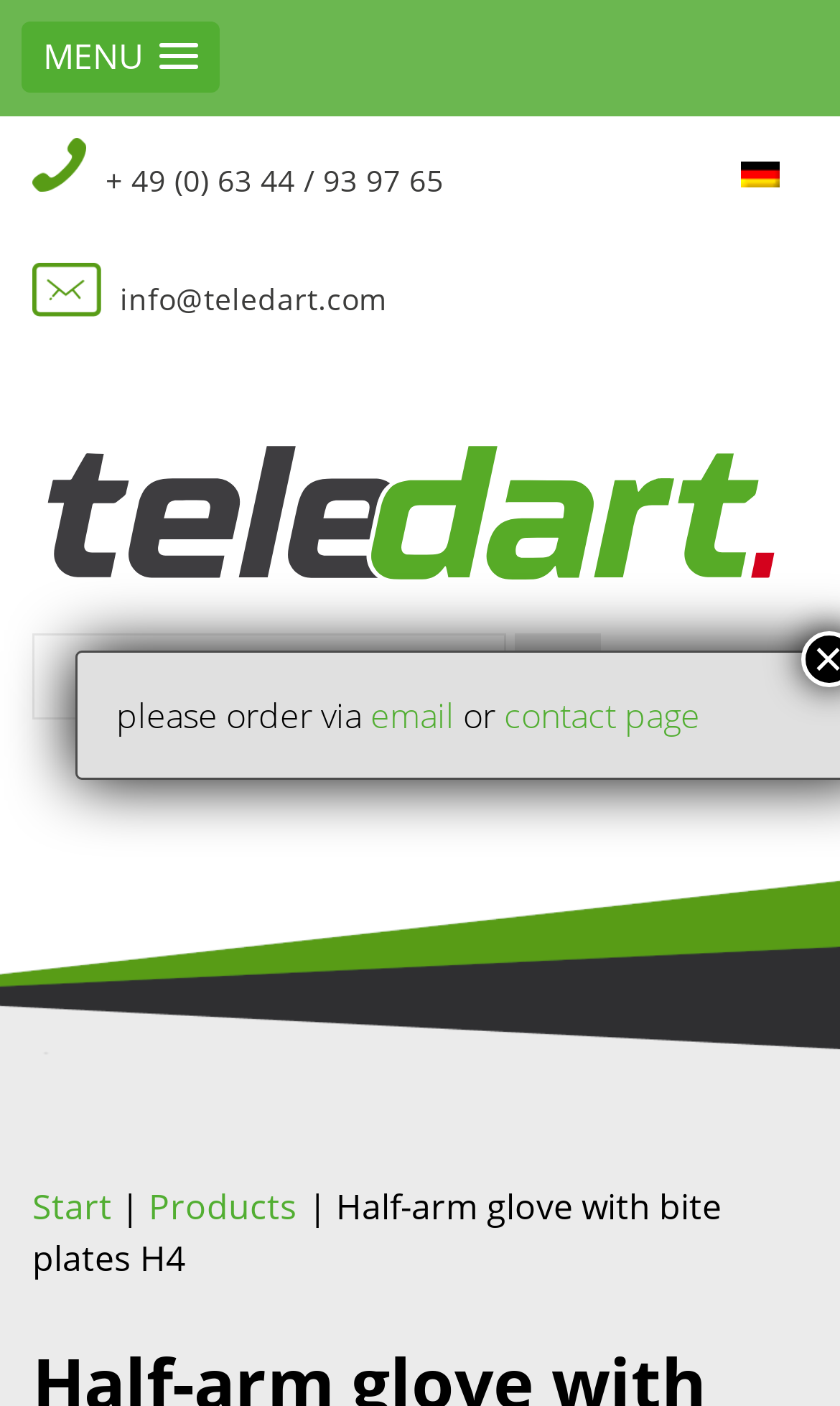What is the alternative way to order products?
Give a detailed explanation using the information visible in the image.

I found the text on the webpage that says 'please order via email or contact page', which suggests that if customers cannot order products through the normal process, they can use email or the contact page as an alternative way to order products.